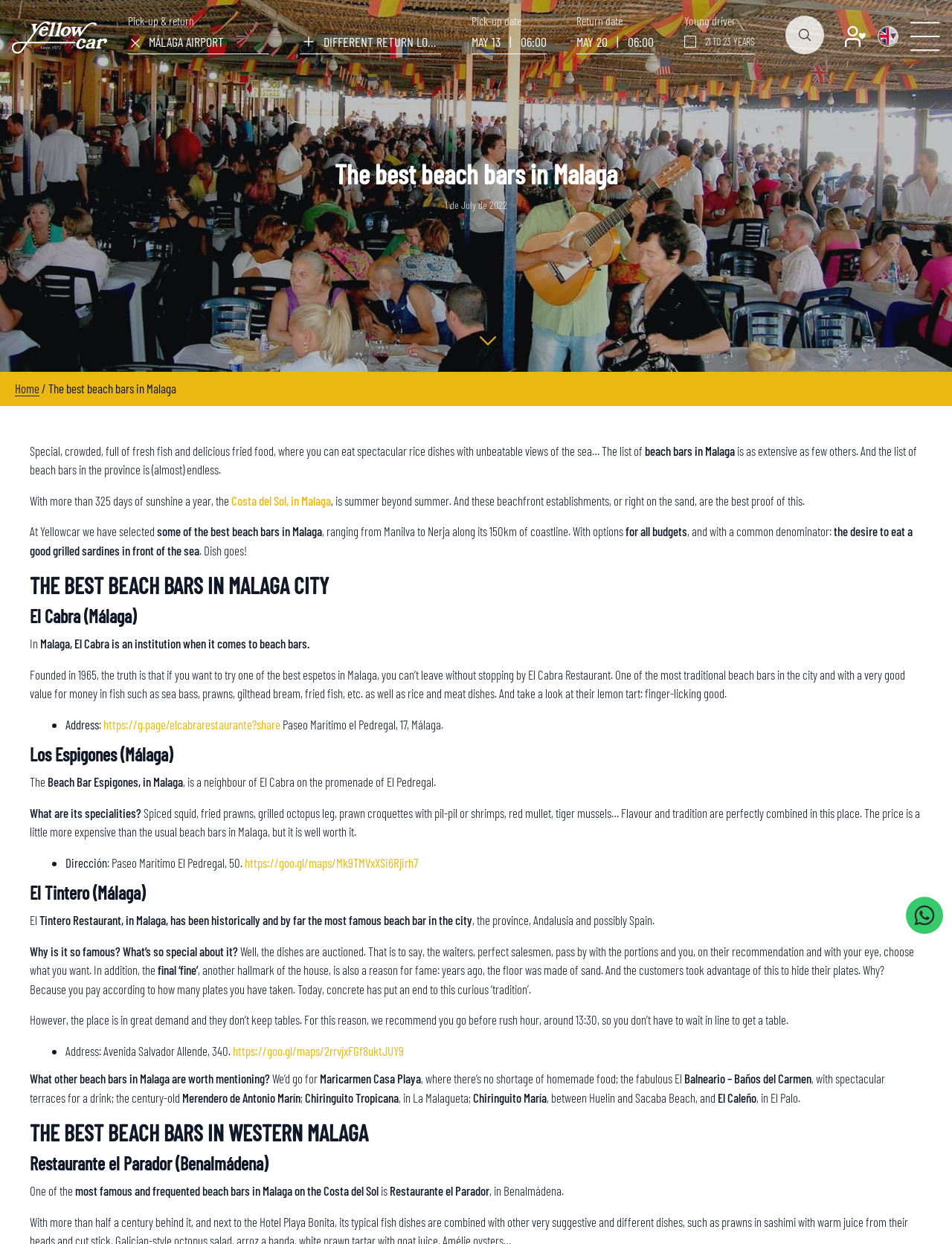Please find the bounding box coordinates of the element that must be clicked to perform the given instruction: "Click the 'Toggle navigation' button". The coordinates should be four float numbers from 0 to 1, i.e., [left, top, right, bottom].

[0.956, 0.017, 0.988, 0.041]